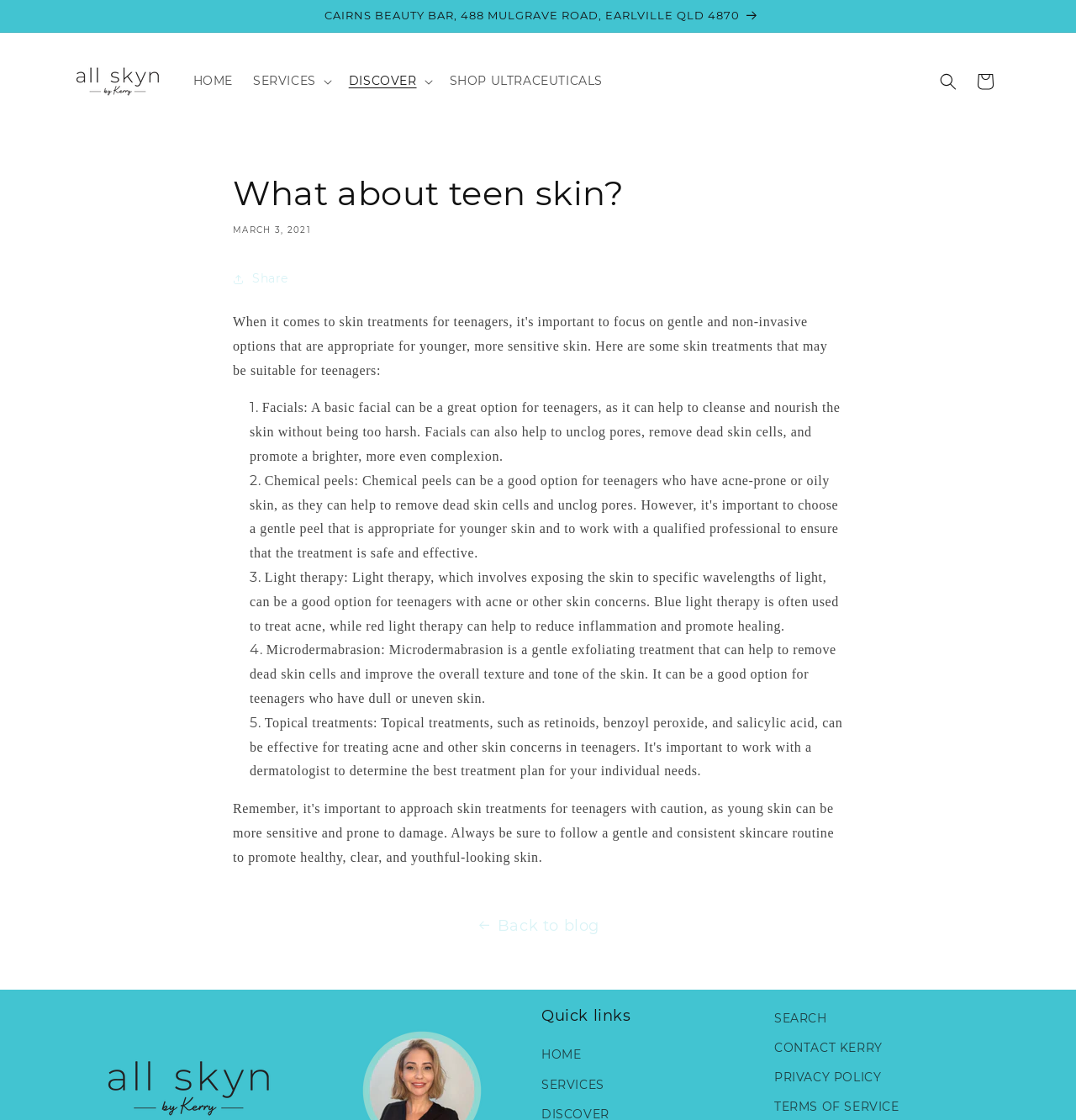Please reply with a single word or brief phrase to the question: 
What is the name of the beauty bar mentioned?

CAIRNS BEAUTY BAR